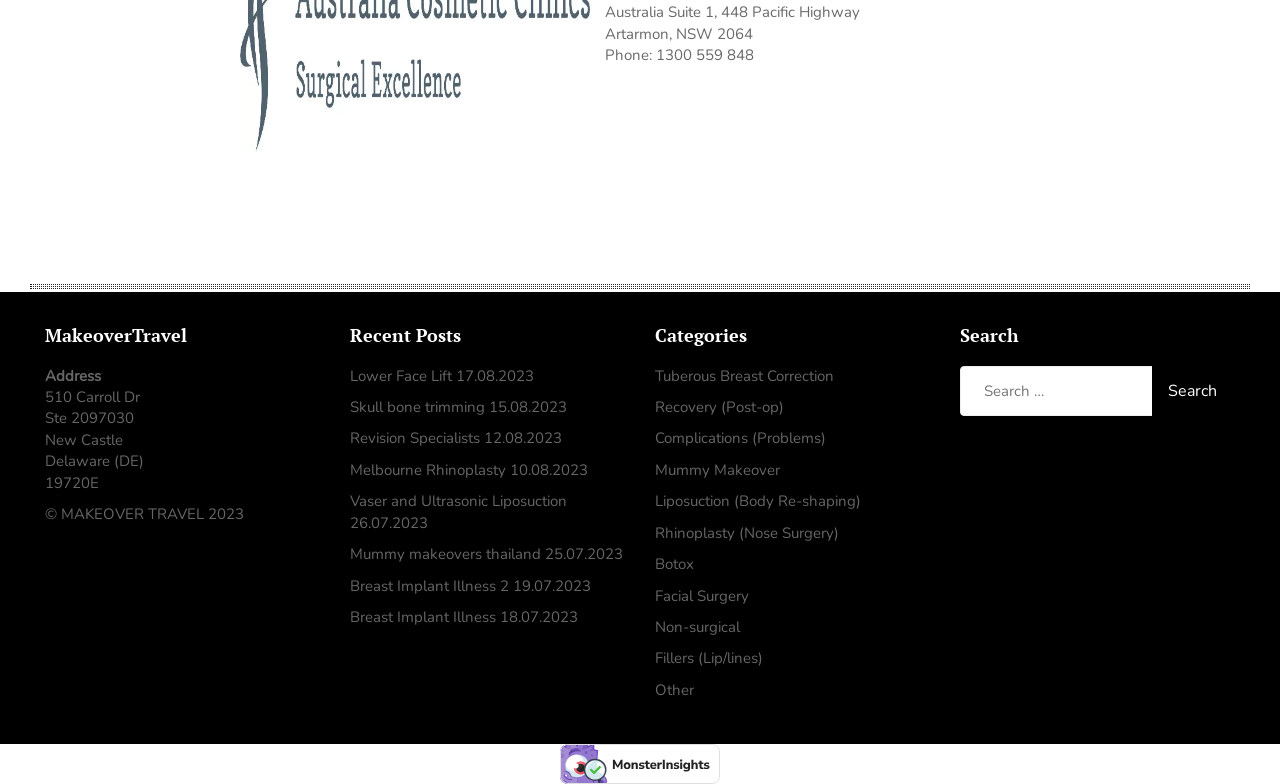Specify the bounding box coordinates of the area to click in order to follow the given instruction: "Check the phone number of Dr. Shaz Musavi."

[0.472, 0.058, 0.589, 0.083]